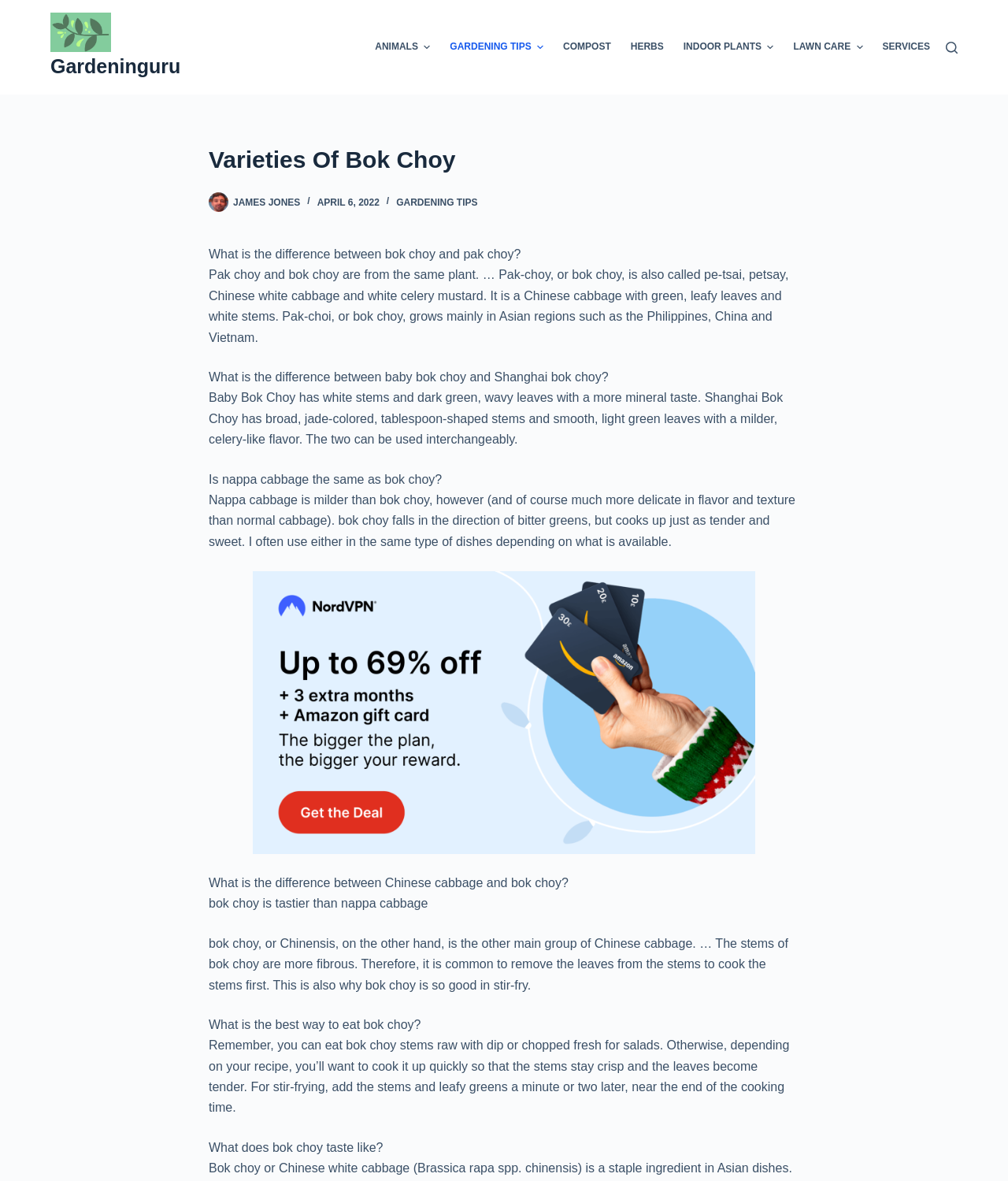Pinpoint the bounding box coordinates of the area that must be clicked to complete this instruction: "Read more about 'Varieties Of Bok Choy'".

[0.207, 0.484, 0.793, 0.723]